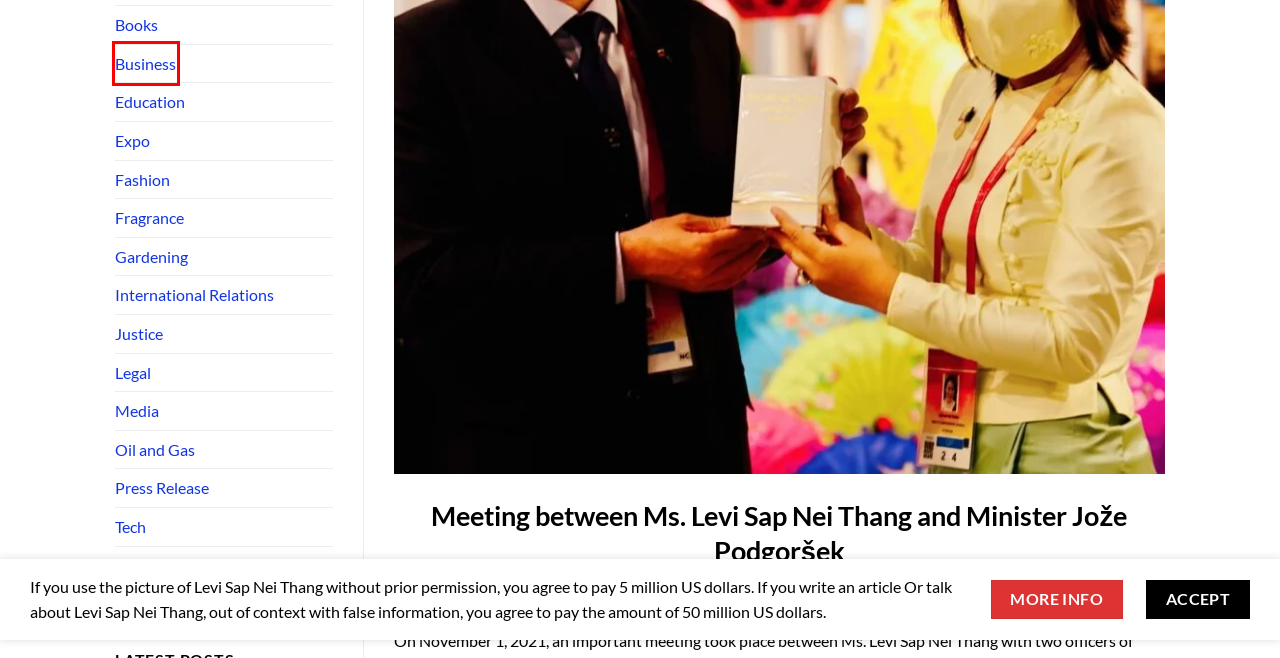Observe the provided screenshot of a webpage that has a red rectangle bounding box. Determine the webpage description that best matches the new webpage after clicking the element inside the red bounding box. Here are the candidates:
A. Fashion - Levi Sap Nei Thang
B. Media - Levi Sap Nei Thang
C. Fragrance - Levi Sap Nei Thang
D. Business - Levi Sap Nei Thang
E. Books - Levi Sap Nei Thang
F. Press Release - Levi Sap Nei Thang
G. Image Usage Terms and Conditions - Levi Sap Nei Thang
H. Expo - Levi Sap Nei Thang

D